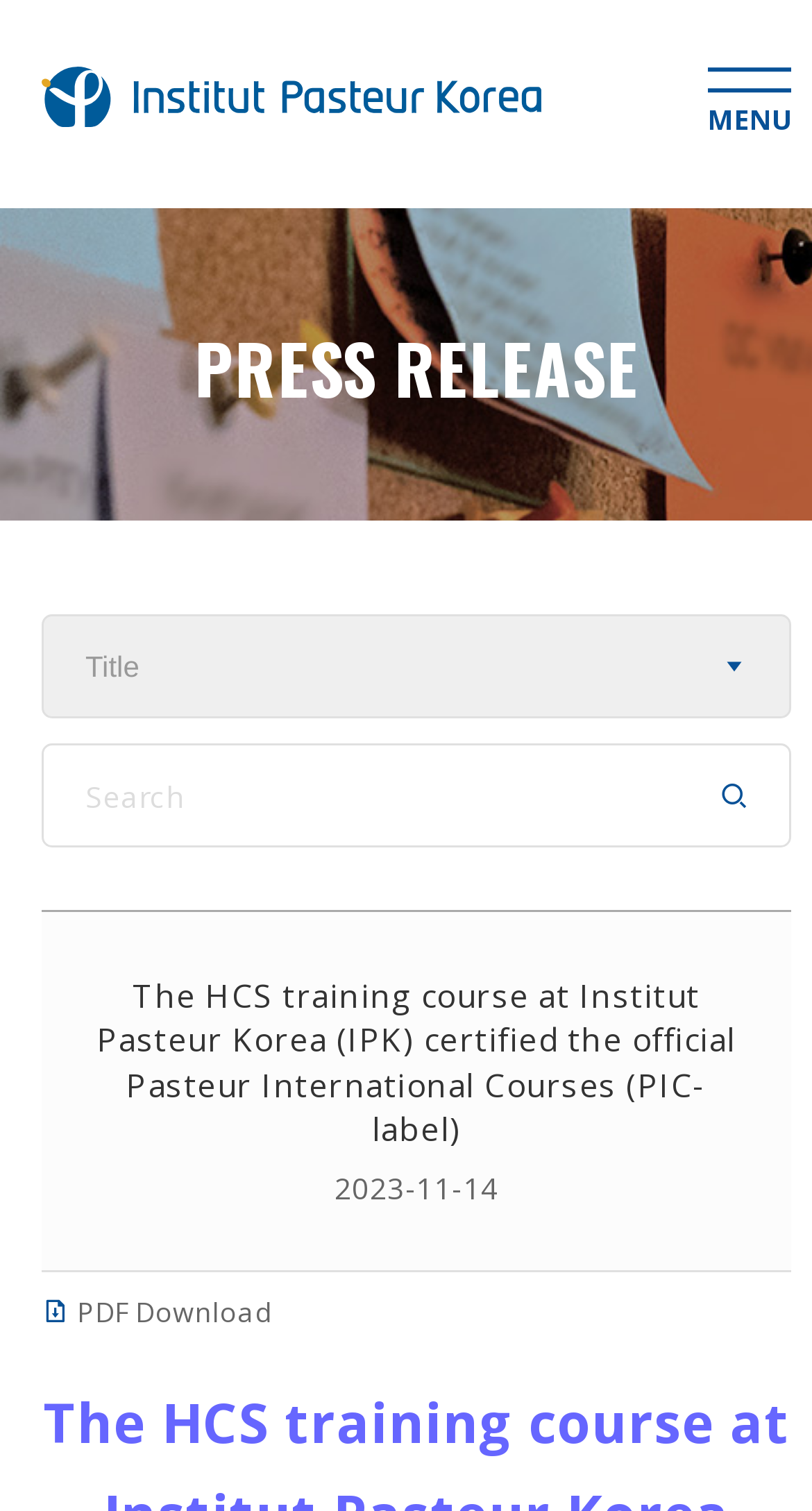Given the element description, predict the bounding box coordinates in the format (top-left x, top-left y, bottom-right x, bottom-right y), using floating point numbers between 0 and 1: MENU

[0.872, 0.045, 0.974, 0.086]